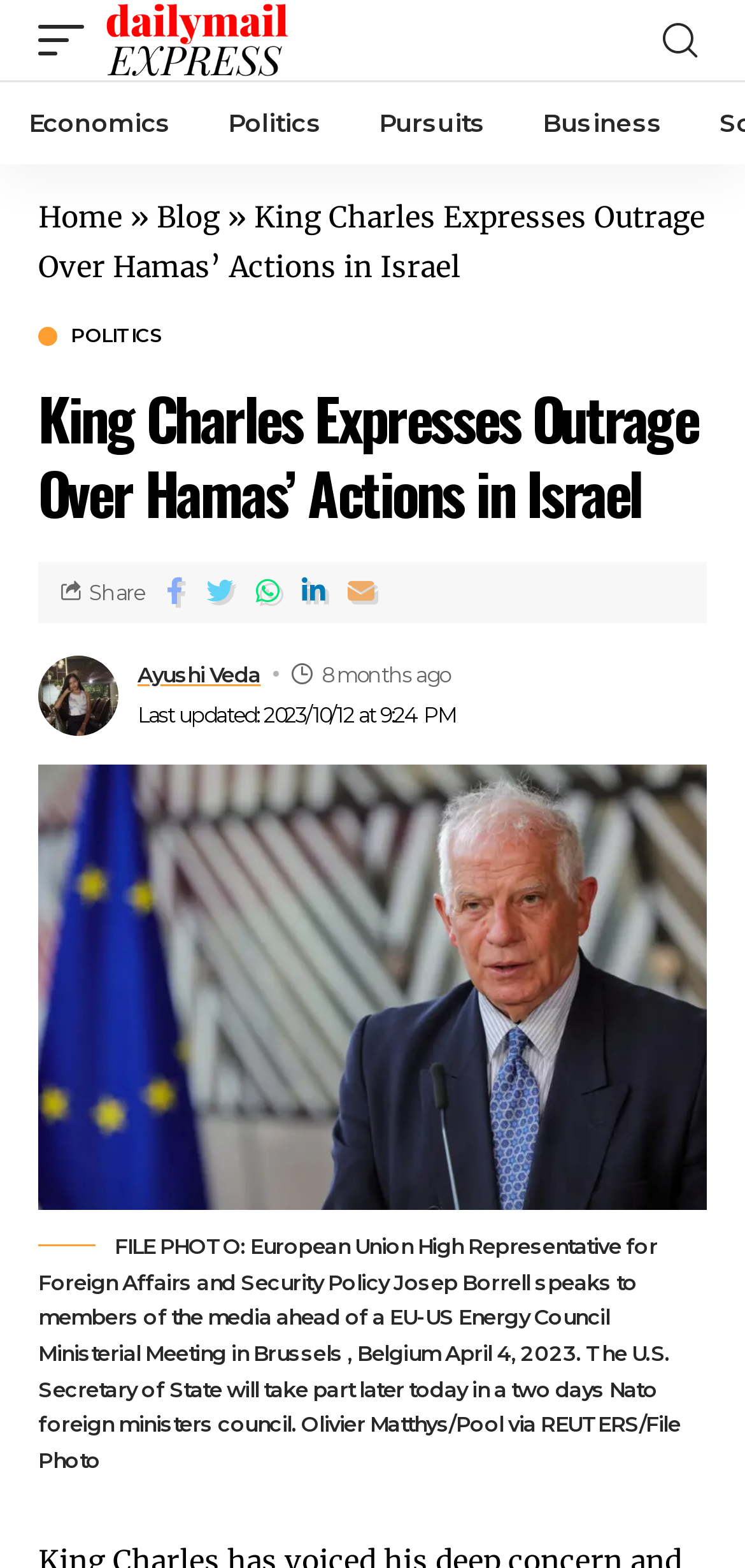Determine the bounding box coordinates of the clickable region to carry out the instruction: "Click the 'Share' button".

[0.119, 0.369, 0.192, 0.386]